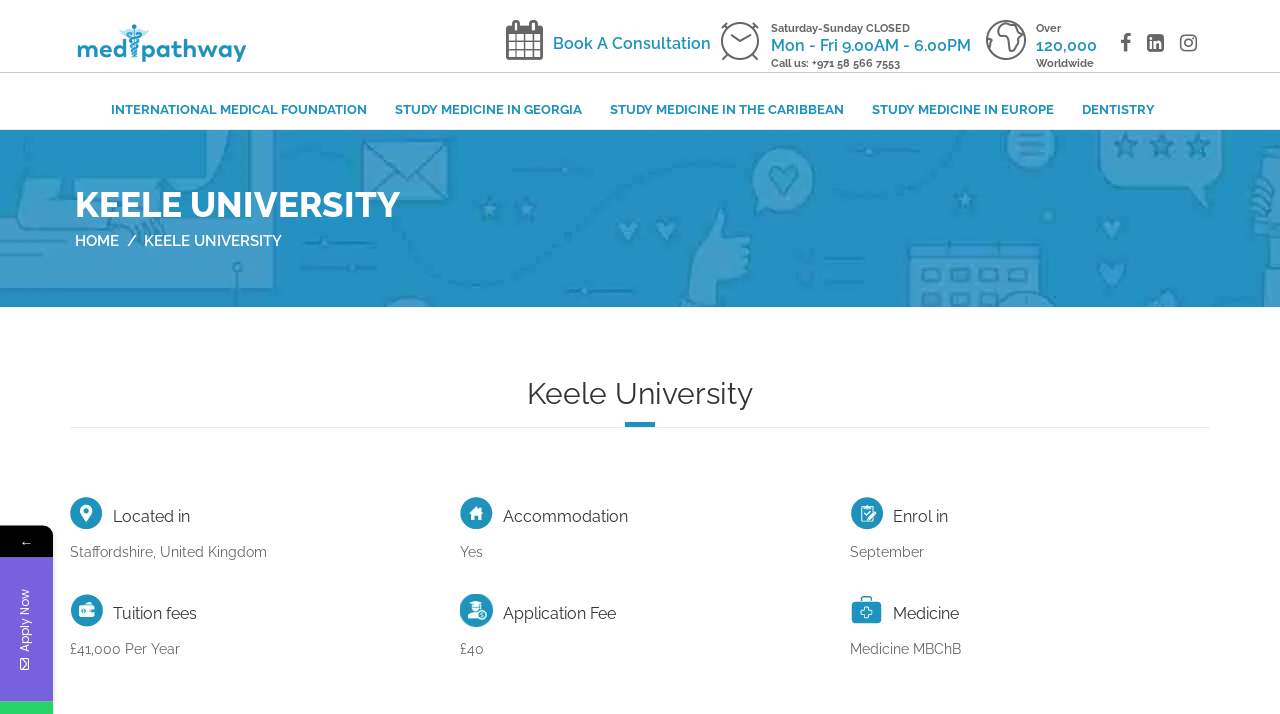Determine the bounding box coordinates of the region I should click to achieve the following instruction: "Go to home page". Ensure the bounding box coordinates are four float numbers between 0 and 1, i.e., [left, top, right, bottom].

[0.059, 0.325, 0.093, 0.35]